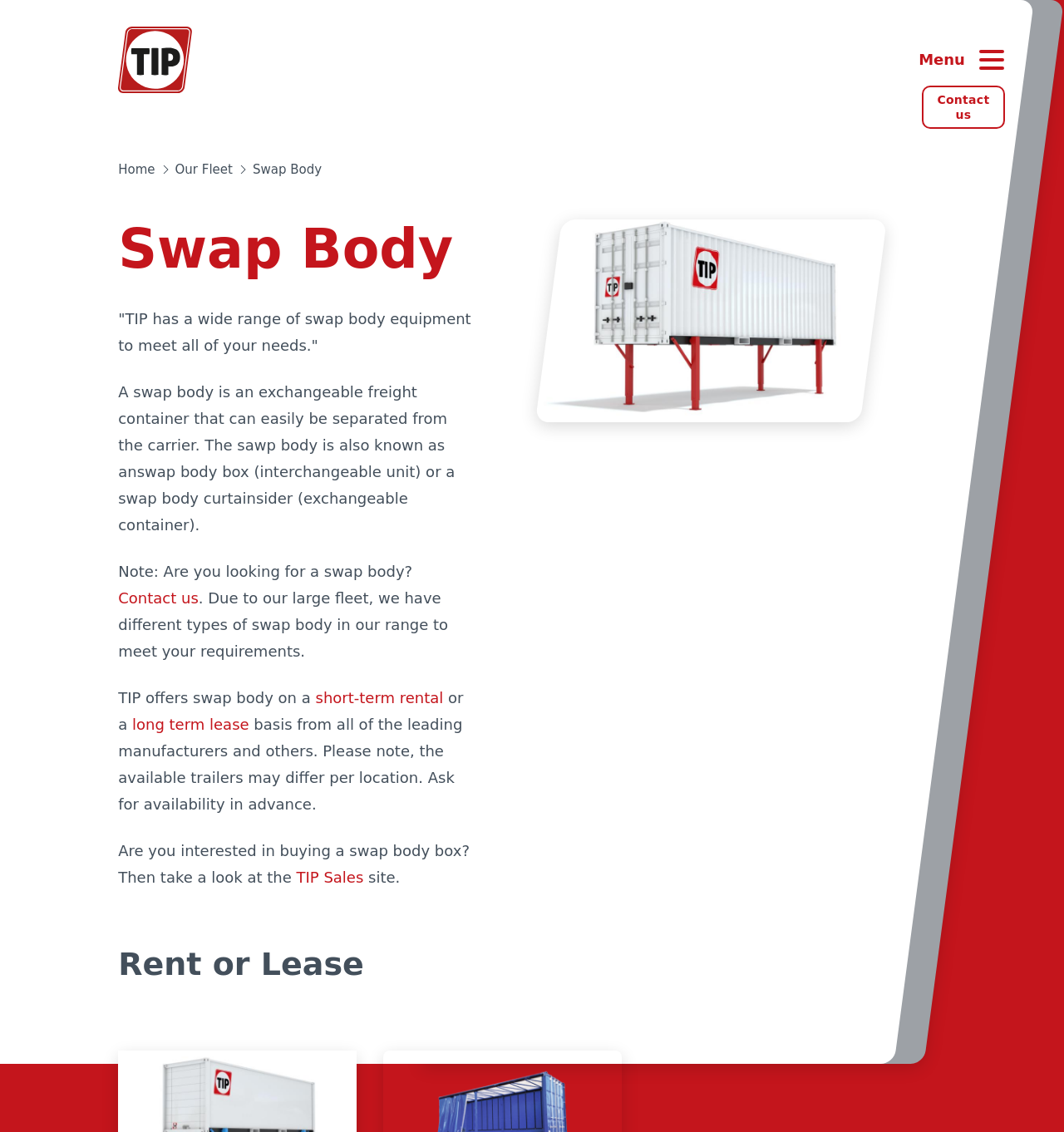Provide the bounding box coordinates of the section that needs to be clicked to accomplish the following instruction: "Go to contact us page."

[0.866, 0.076, 0.944, 0.114]